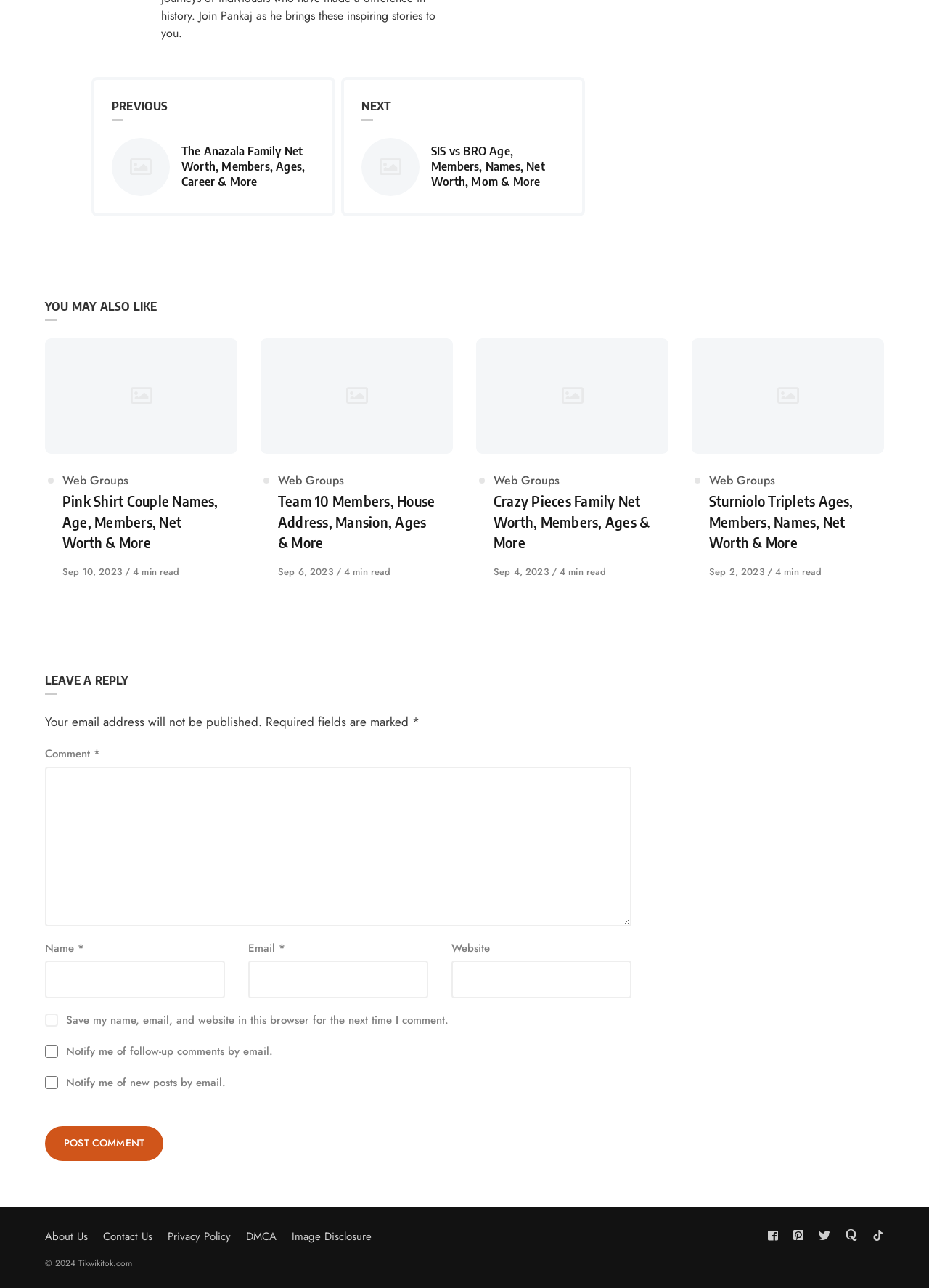What is the published date of the article about Pink Shirt Couple?
Please respond to the question with a detailed and informative answer.

The published date of the article about Pink Shirt Couple can be found by looking at the article section, where it says 'Published on' followed by a link 'Sep 10, 2023'.